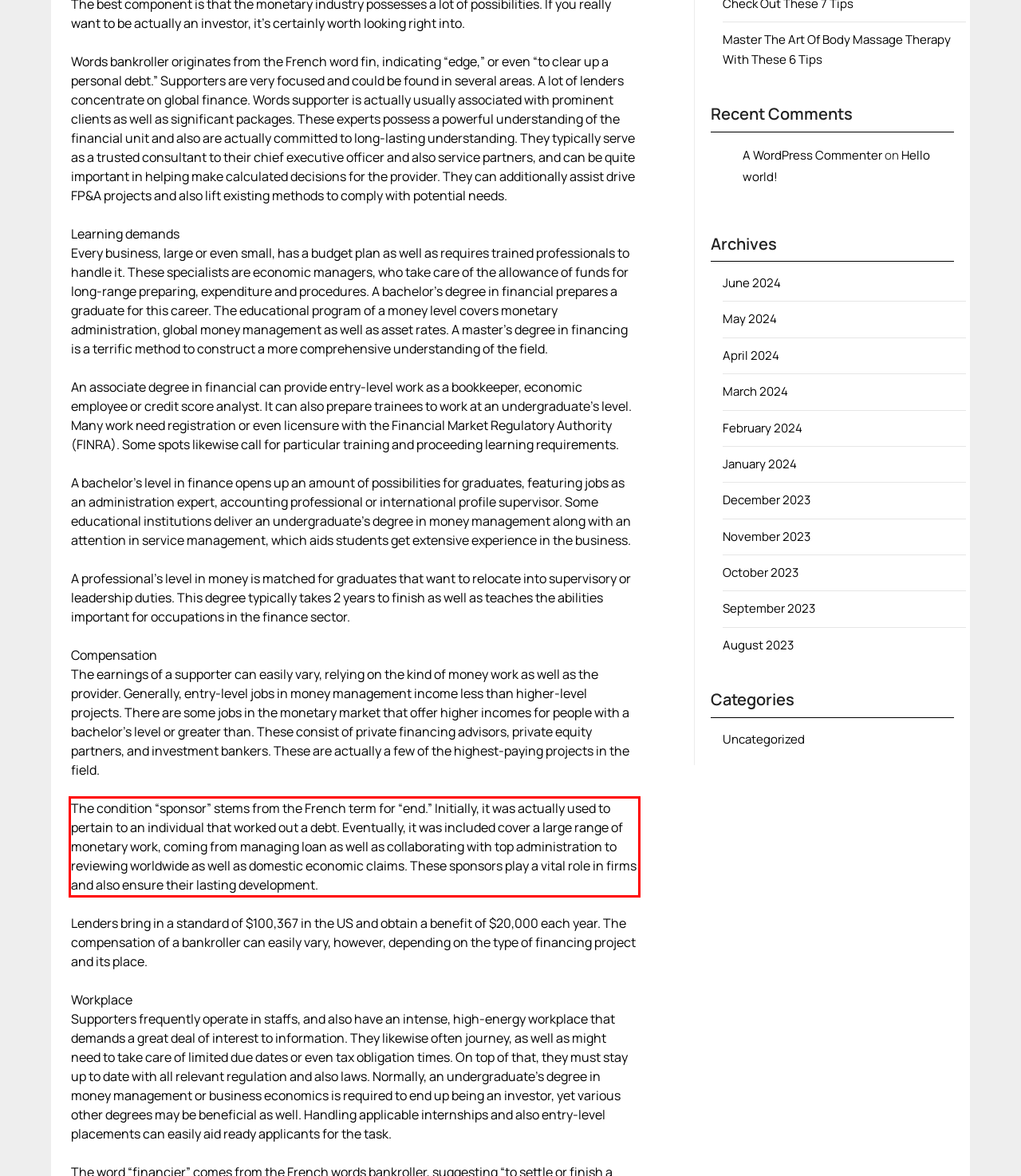Using the webpage screenshot, recognize and capture the text within the red bounding box.

The condition “sponsor” stems from the French term for “end.” Initially, it was actually used to pertain to an individual that worked out a debt. Eventually, it was included cover a large range of monetary work, coming from managing loan as well as collaborating with top administration to reviewing worldwide as well as domestic economic claims. These sponsors play a vital role in firms and also ensure their lasting development.